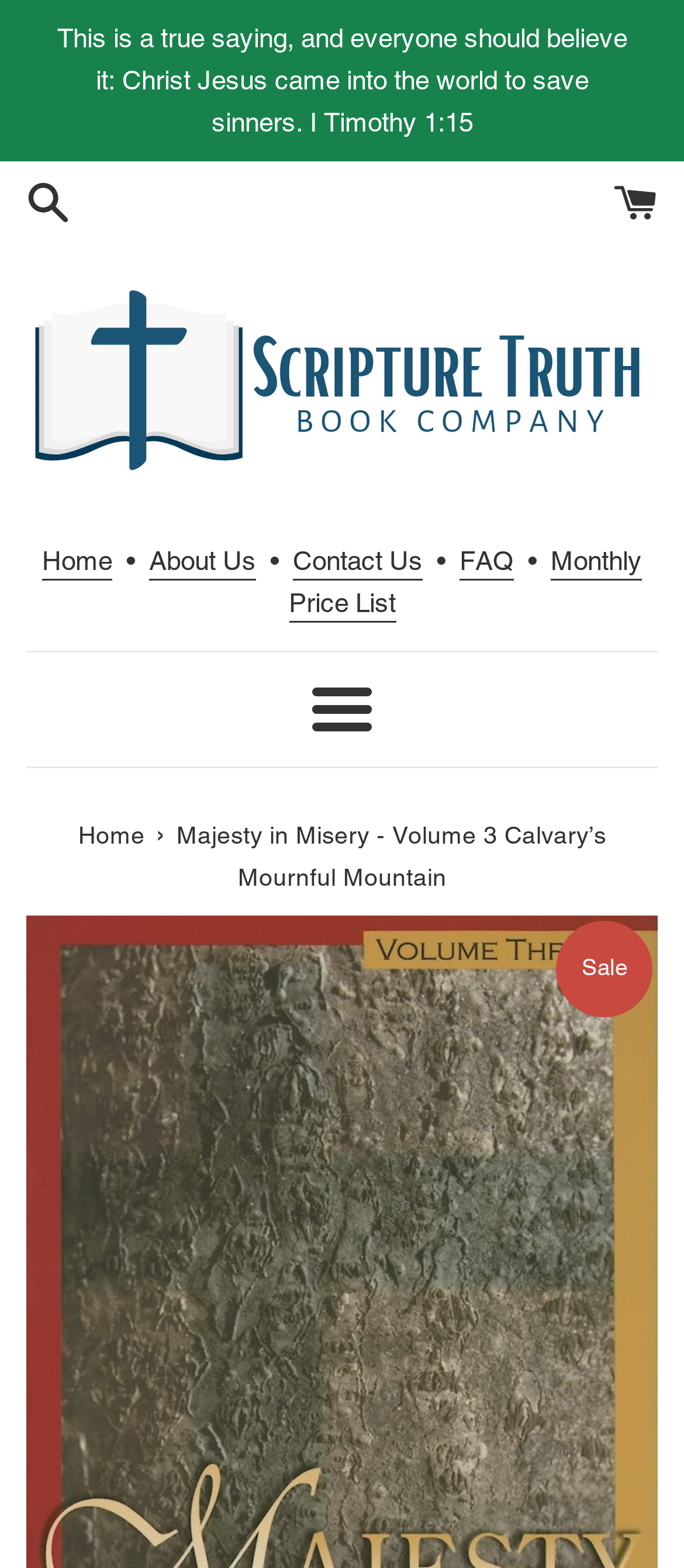Please determine the bounding box coordinates of the section I need to click to accomplish this instruction: "Go to the 'Home' page".

[0.062, 0.347, 0.164, 0.37]